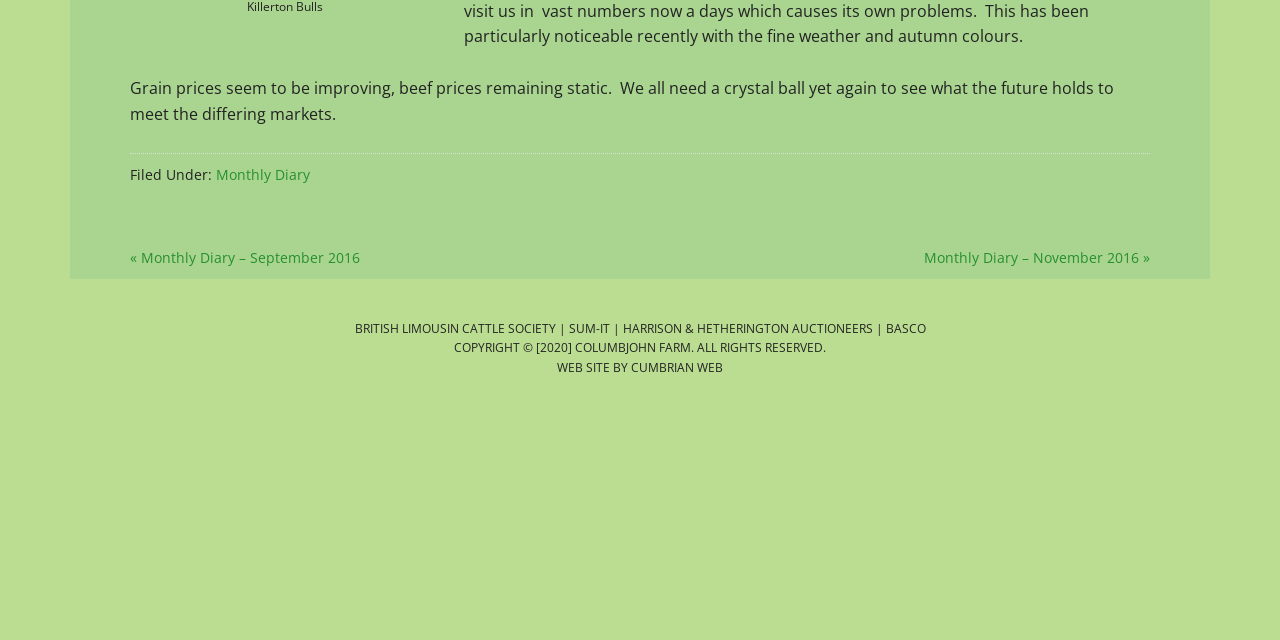Determine the bounding box coordinates of the UI element described by: "British Limousin Cattle Society".

[0.277, 0.5, 0.434, 0.527]